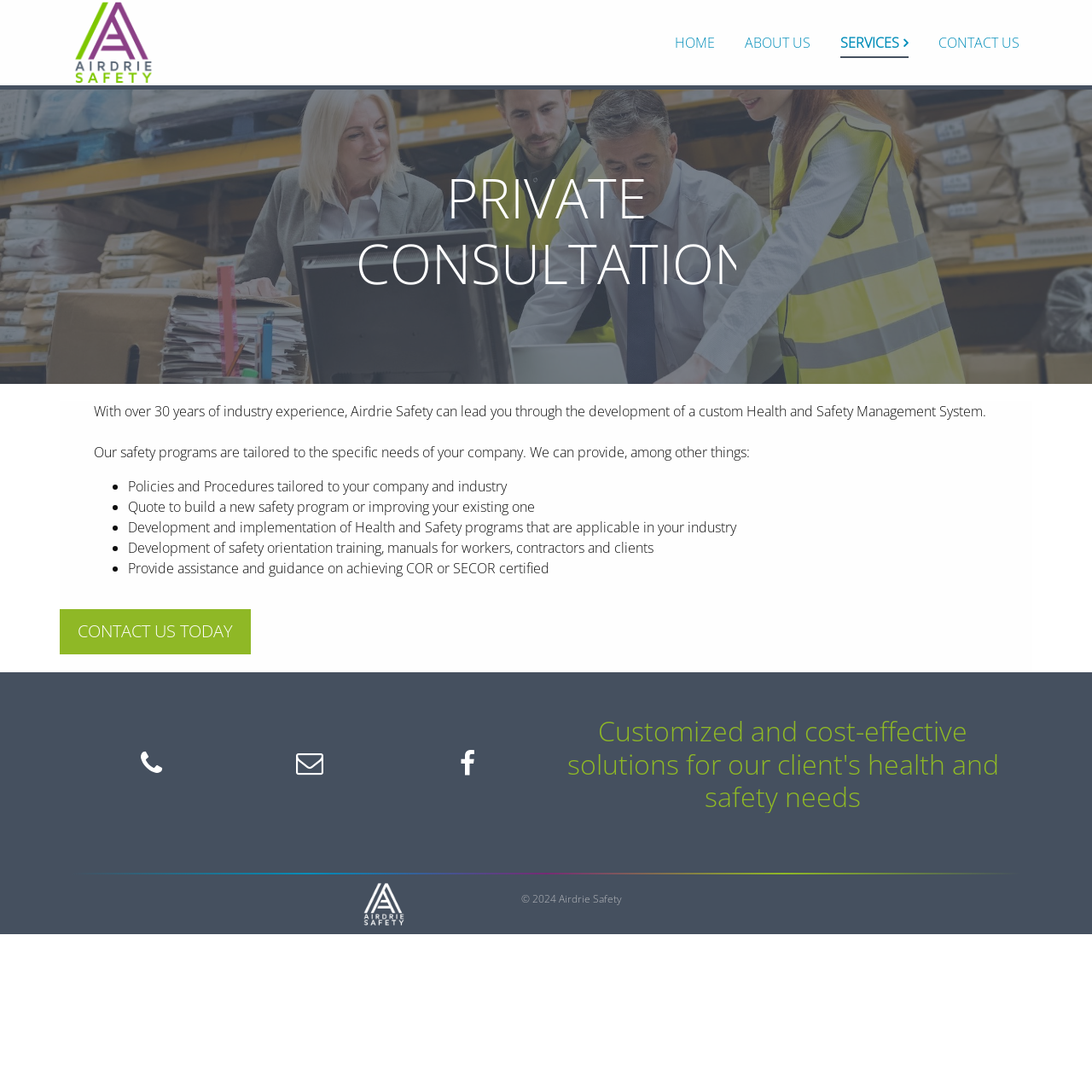Please find the bounding box coordinates of the section that needs to be clicked to achieve this instruction: "Click HOME".

[0.618, 0.03, 0.655, 0.048]